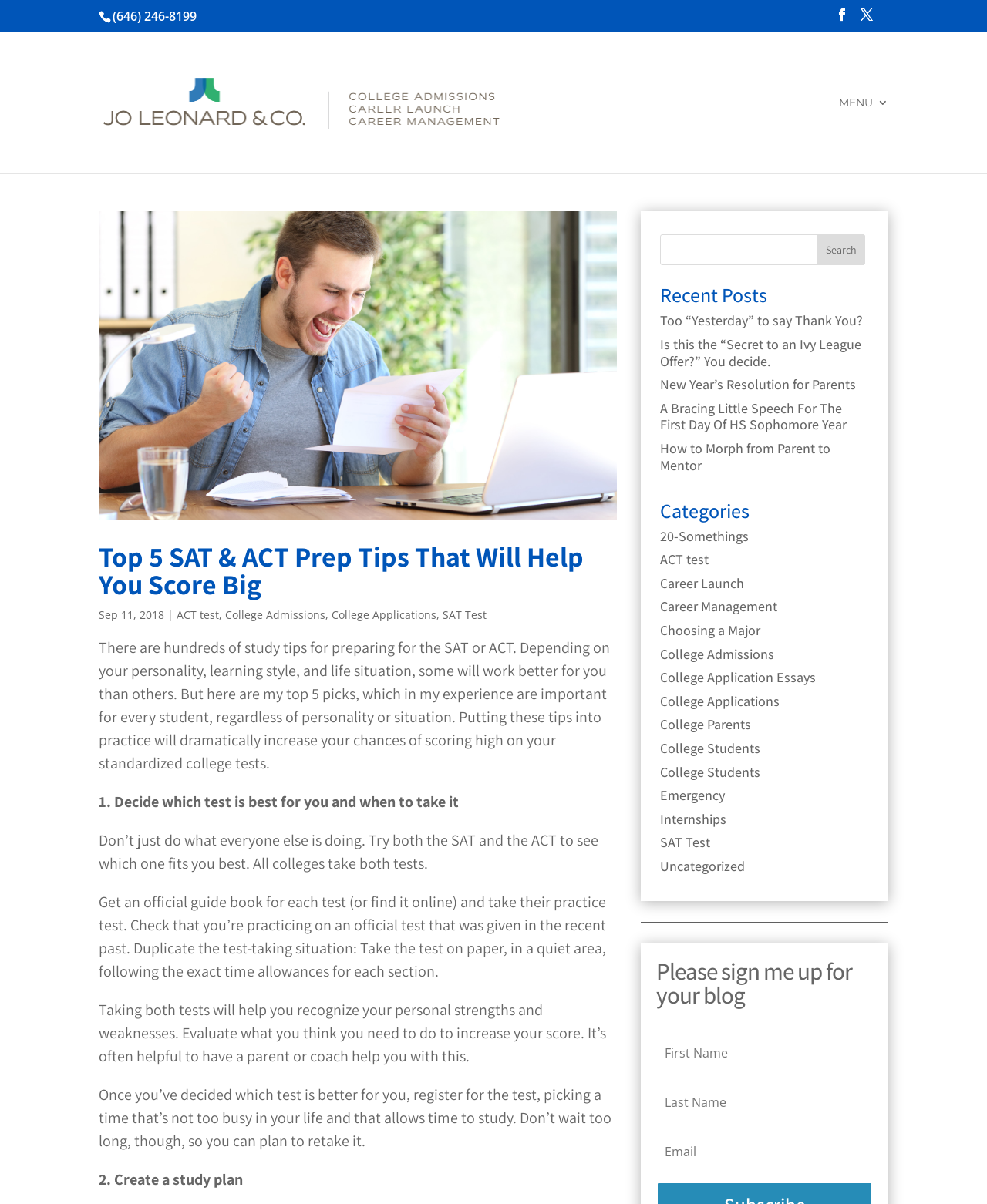Produce an elaborate caption capturing the essence of the webpage.

This webpage is about SAT and ACT prep tips, specifically highlighting the top 5 tips to help students score high on their standardized college tests. At the top of the page, there is a phone number "(646) 246-8199" and three social media links. Below that, there is a logo and a link to "Jo Leonard & Company" with a menu button on the right side.

The main content of the page starts with a heading "Top 5 SAT & ACT Prep Tips That Will Help You Score Big" followed by a brief introduction explaining that there are hundreds of study tips, but the author will share their top 5 picks that are important for every student. 

The first tip is to decide which test is best for you and when to take it, with a detailed explanation on how to do so. The text is divided into paragraphs, making it easy to read and understand. The second tip is to create a study plan, which is briefly mentioned.

On the right side of the page, there is a search bar with a button. Below that, there are recent posts with links to different articles, such as "Too “Yesterday” to say Thank You?" and "Is this the “Secret to an Ivy League Offer?” You decide." 

Further down, there are categories with links to different topics, including "20-Somethings", "ACT test", "Career Launch", and "College Admissions". At the bottom of the page, there is a section to sign up for the blog with three text boxes to enter your name, email, and phone number.